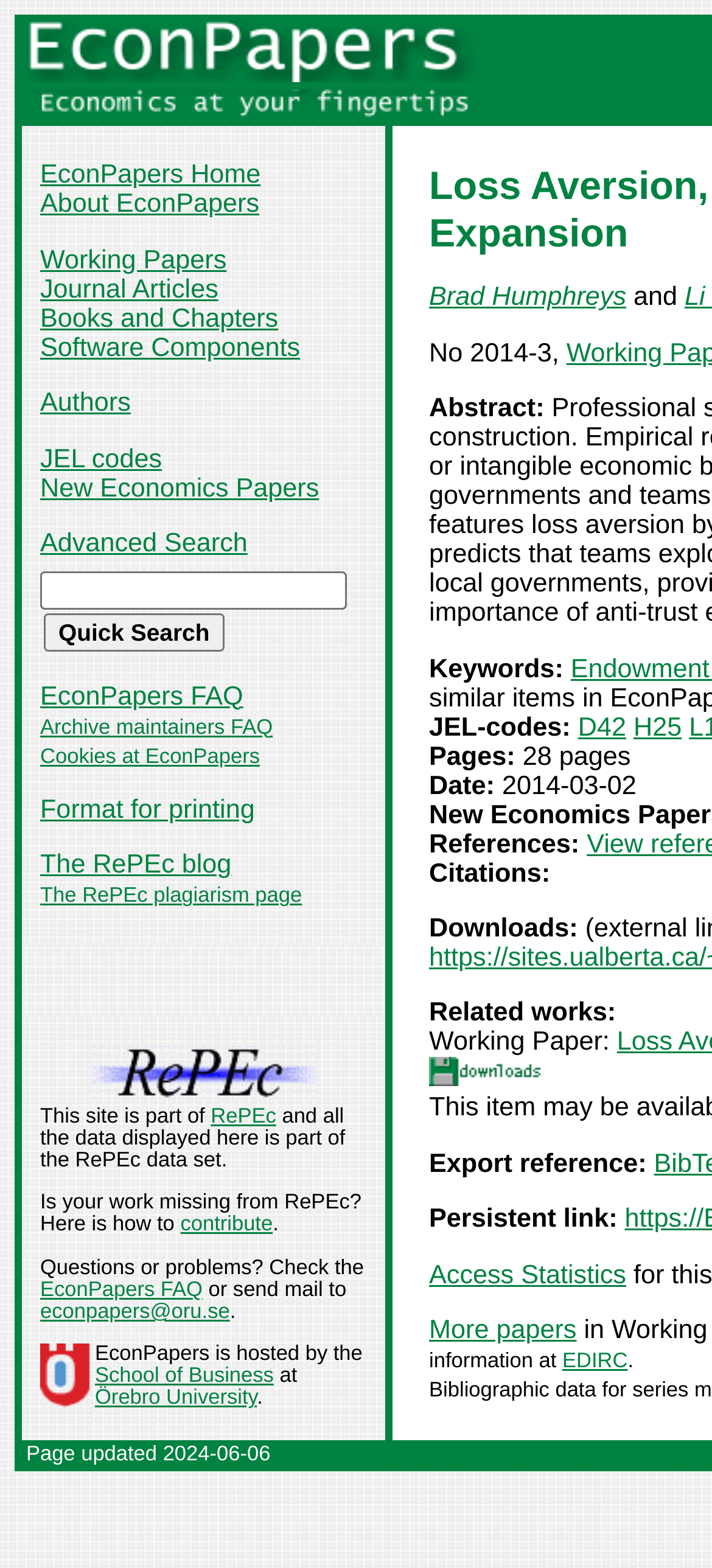Could you indicate the bounding box coordinates of the region to click in order to complete this instruction: "Read breaking news".

None